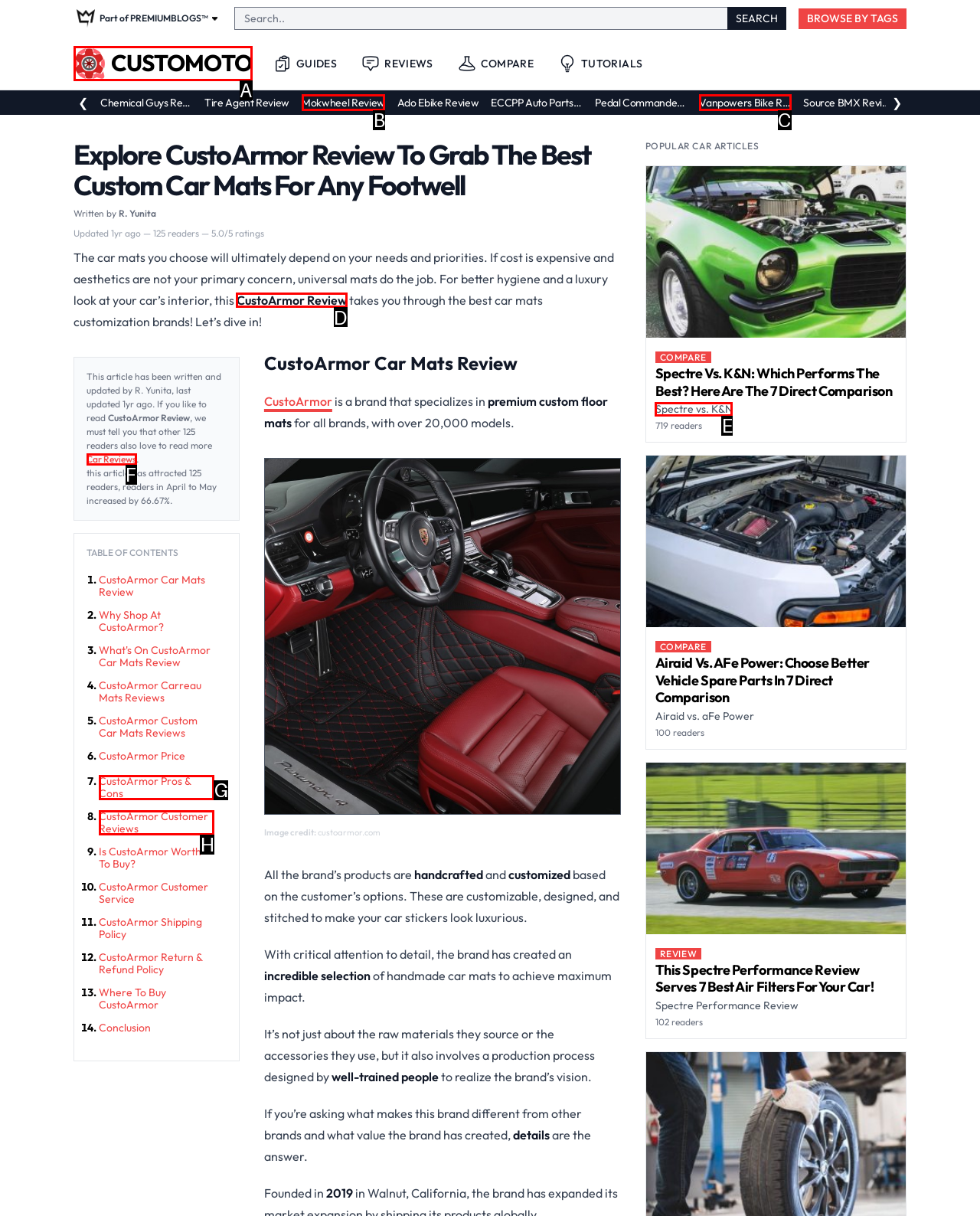From the options shown in the screenshot, tell me which lettered element I need to click to complete the task: Read the CustoArmor Review.

D